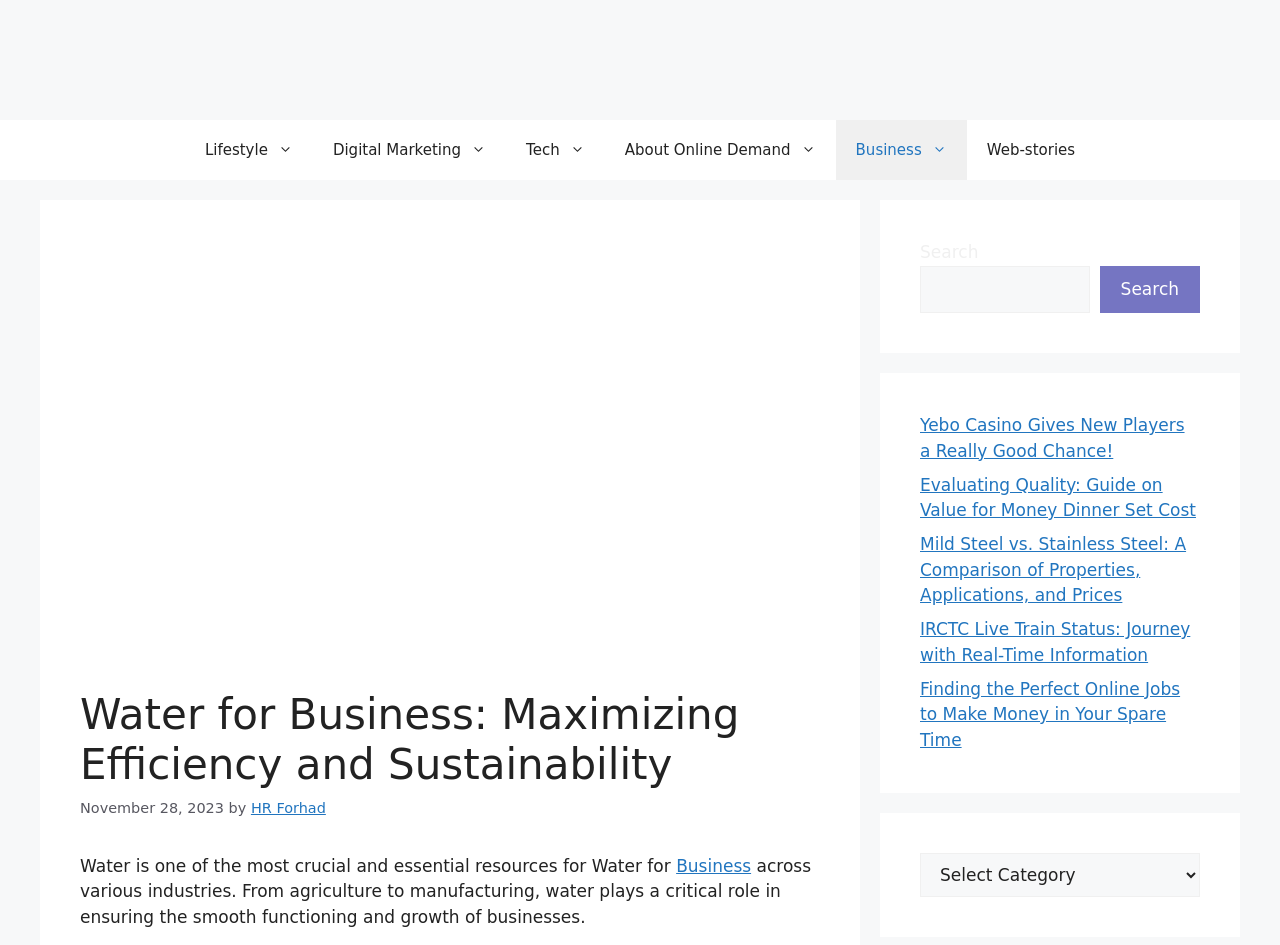How many navigation links are available?
Kindly give a detailed and elaborate answer to the question.

There are 7 navigation links available on the webpage, namely 'Lifestyle', 'Digital Marketing', 'Tech', 'About Online Demand', 'Business', 'Web-stories', and 'Online Demand'.